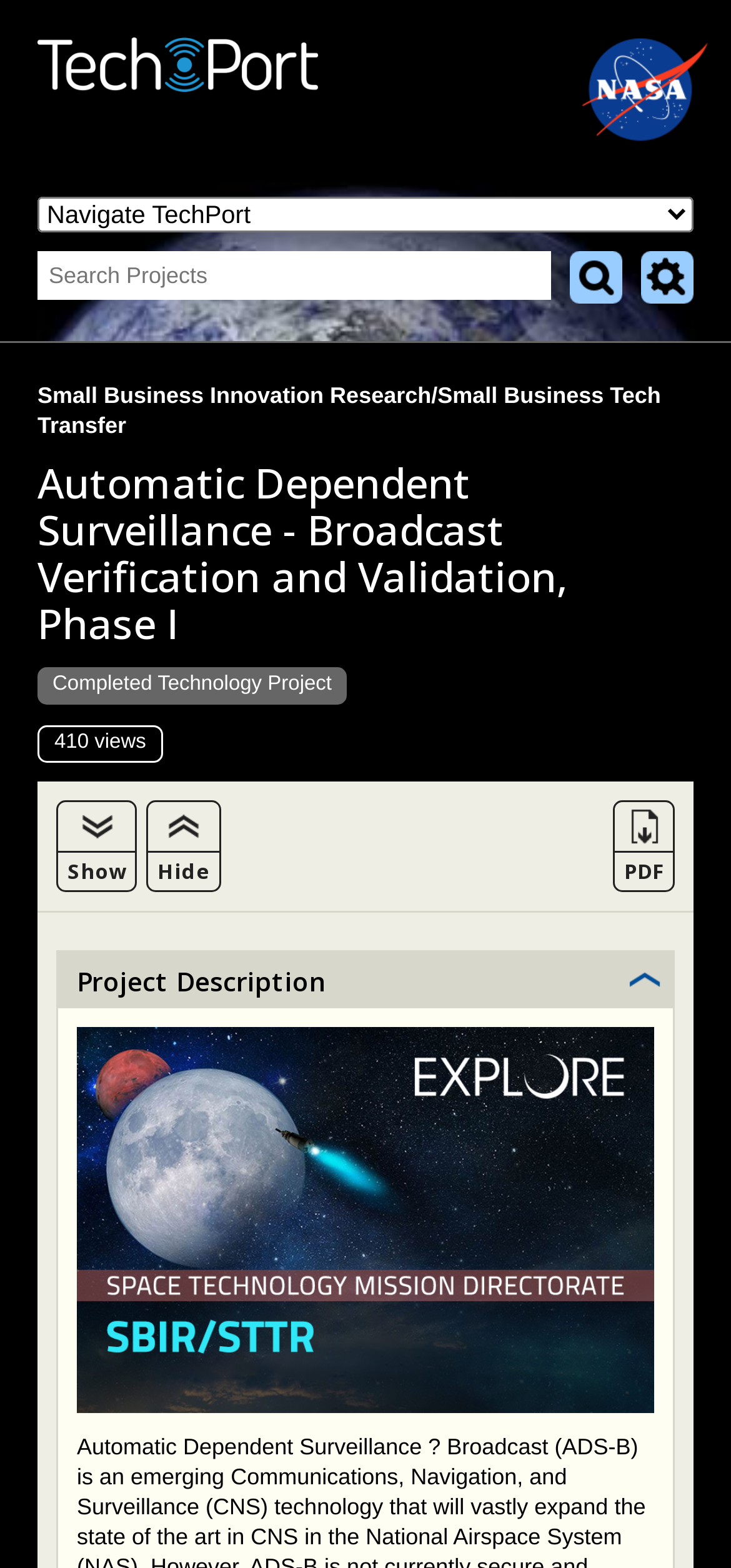Indicate the bounding box coordinates of the element that must be clicked to execute the instruction: "Click on Advanced Search". The coordinates should be given as four float numbers between 0 and 1, i.e., [left, top, right, bottom].

[0.877, 0.16, 0.949, 0.194]